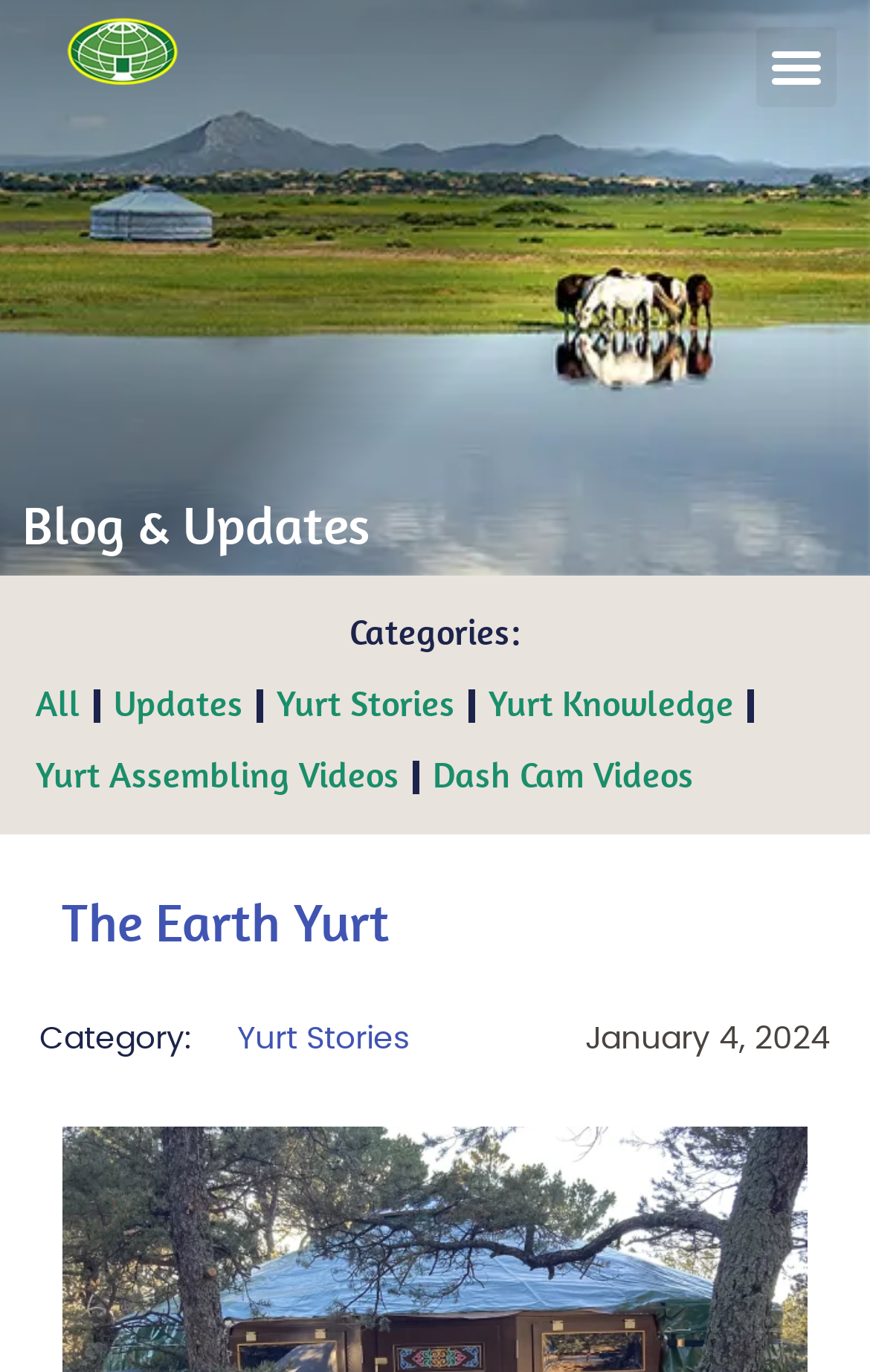How many categories are listed?
Based on the image, answer the question with a single word or brief phrase.

5